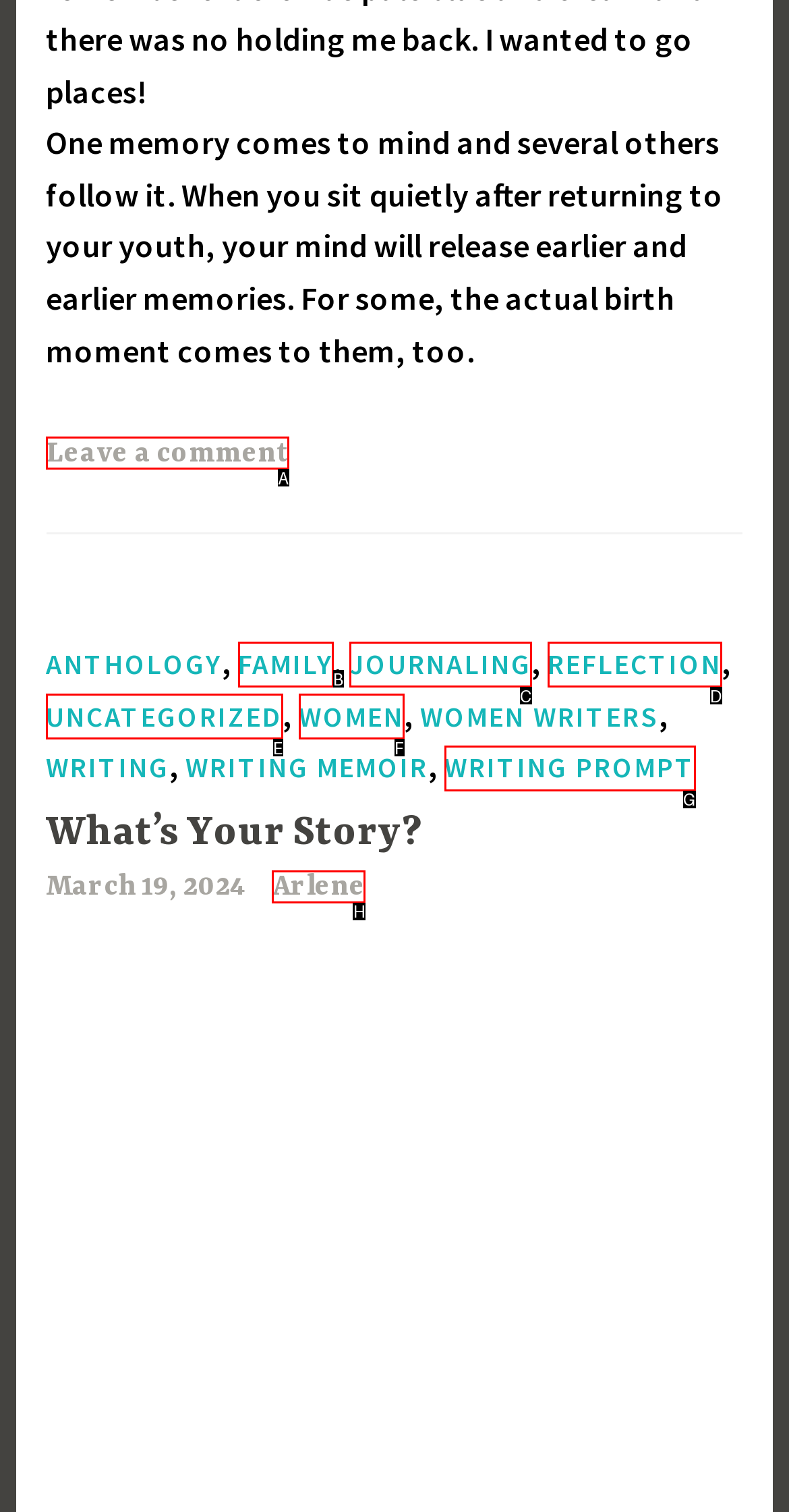Which option corresponds to the following element description: writing prompt?
Please provide the letter of the correct choice.

G